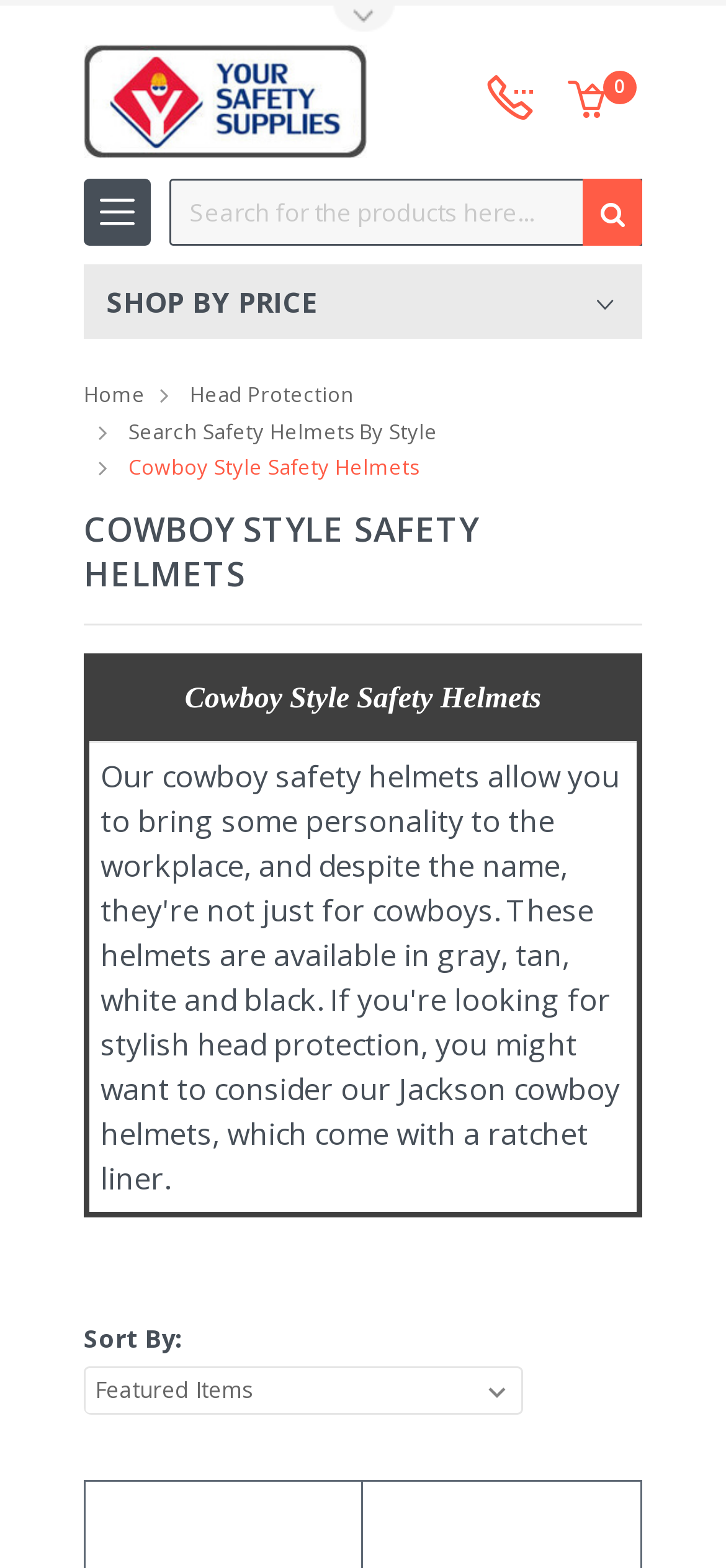Craft a detailed narrative of the webpage's structure and content.

The webpage is a product page for Cowboy Style Safety Helmets on YourSafetySupplies.com. At the top, there is a navigation menu with a toggle button on the left and a phone number on the right. Below the navigation menu, the company's logo and name are displayed, along with a search bar and a search button.

On the left side of the page, there are several links to different categories, including "Home", "Head Protection", and "Search Safety Helmets By Style". Below these links, there is a heading that reads "COWBOY STYLE SAFETY HELMETS". 

The main content of the page is a table that displays information about the Cowboy Style Safety Helmets. The table has two rows, with the first row displaying the product name and the second row providing a detailed description of the product, including its features and benefits.

At the bottom of the page, there is a section that allows users to sort the products by different criteria, with a dropdown menu providing options for sorting.

There are a total of 7 links on the page, 1 image, 1 button, 1 textbox, 2 headings, and 1 table with 2 rows. The overall layout is organized, with clear headings and concise text.